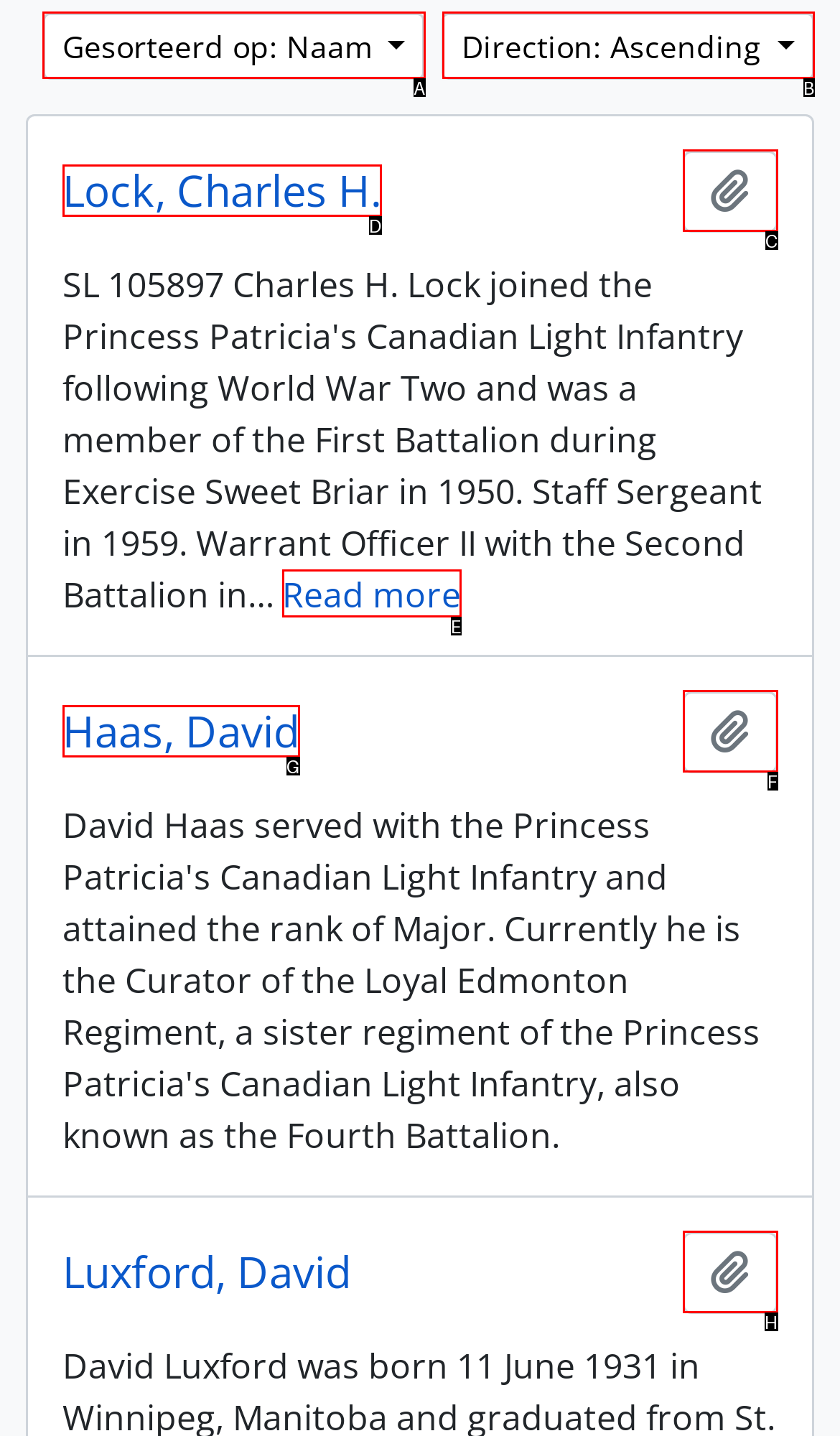Tell me which option best matches this description: Add to clipboard
Answer with the letter of the matching option directly from the given choices.

H